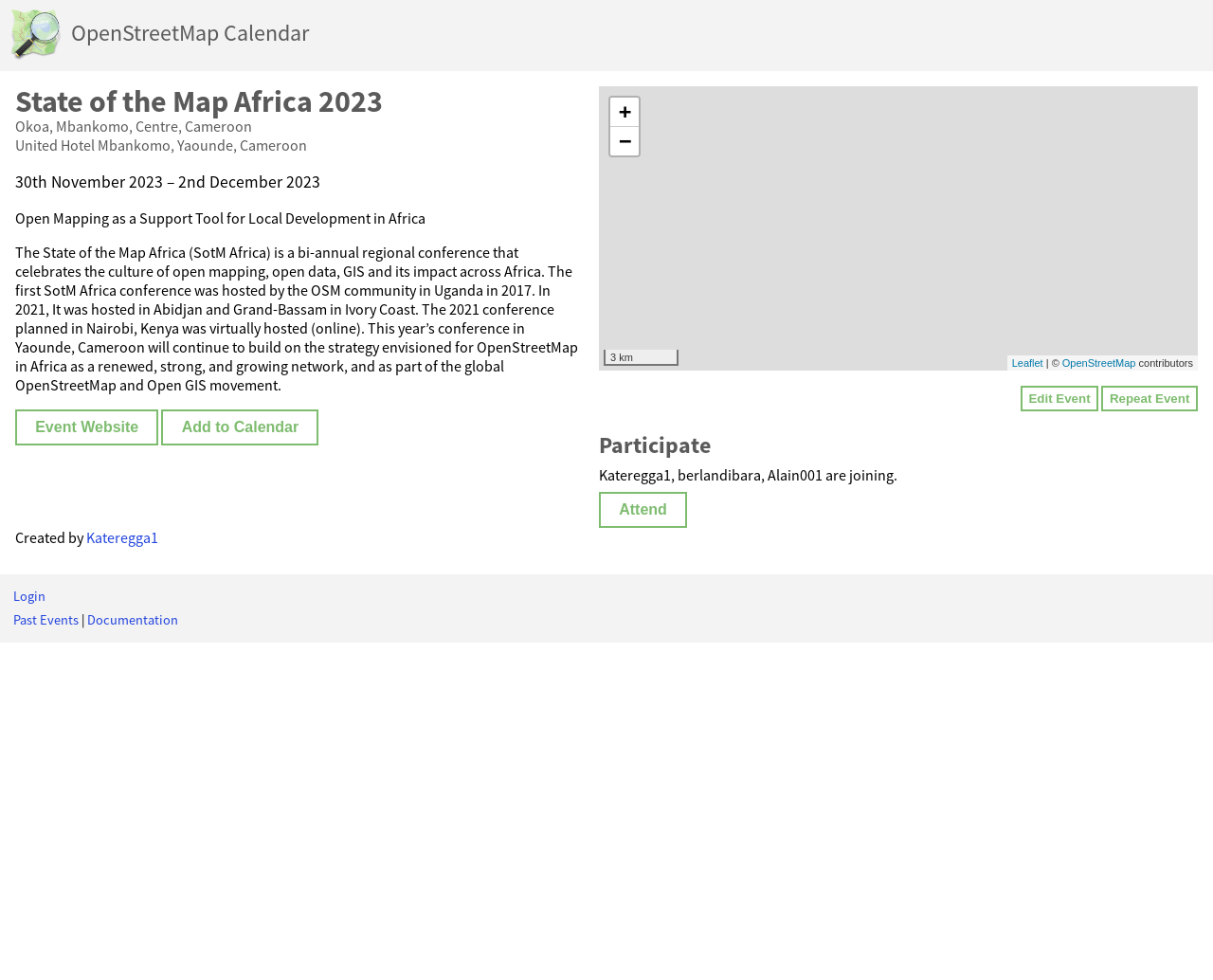Kindly provide the bounding box coordinates of the section you need to click on to fulfill the given instruction: "Edit event".

[0.841, 0.394, 0.906, 0.42]